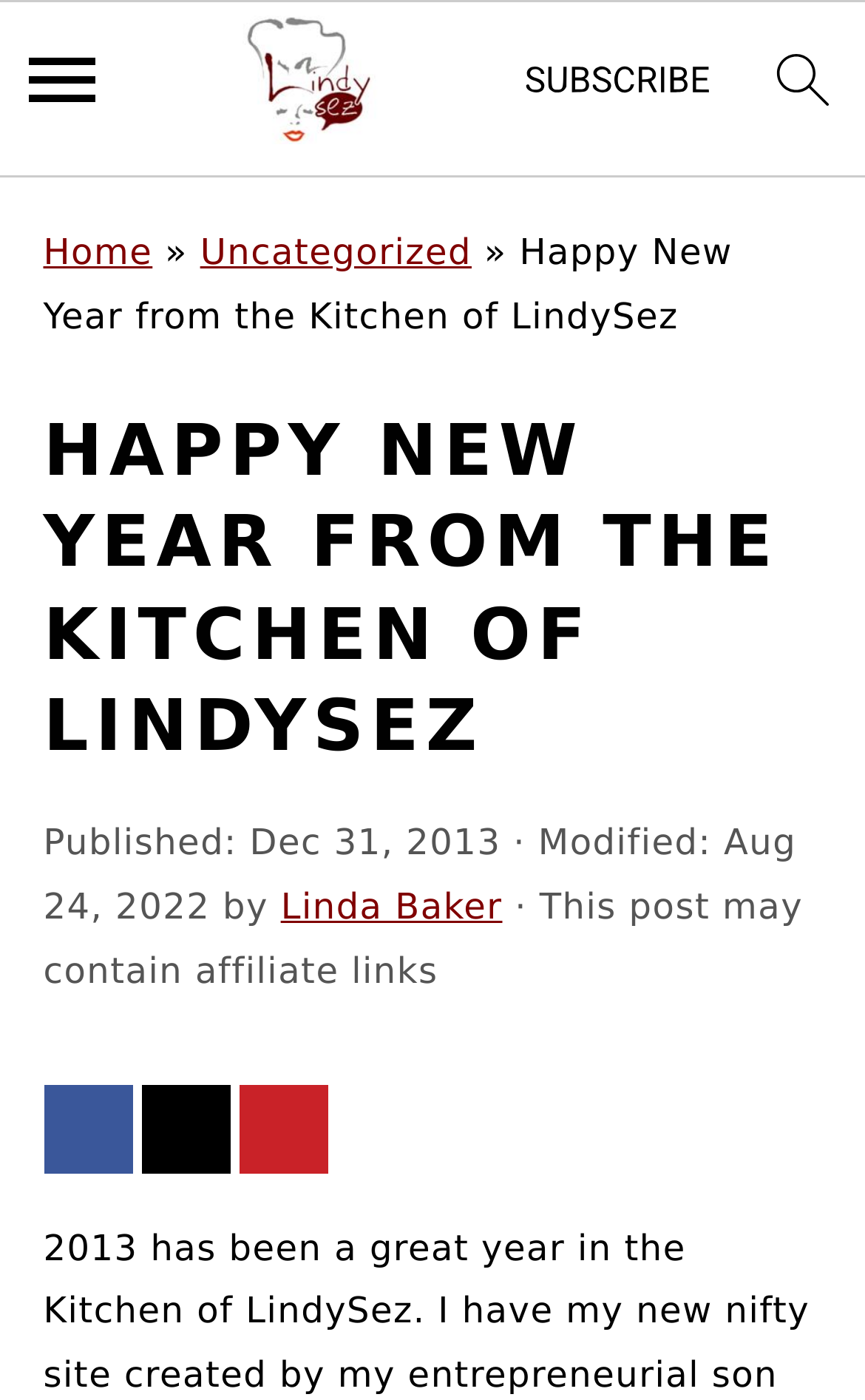Give a one-word or short phrase answer to the question: 
How many navigation links are available at the top of the page?

4